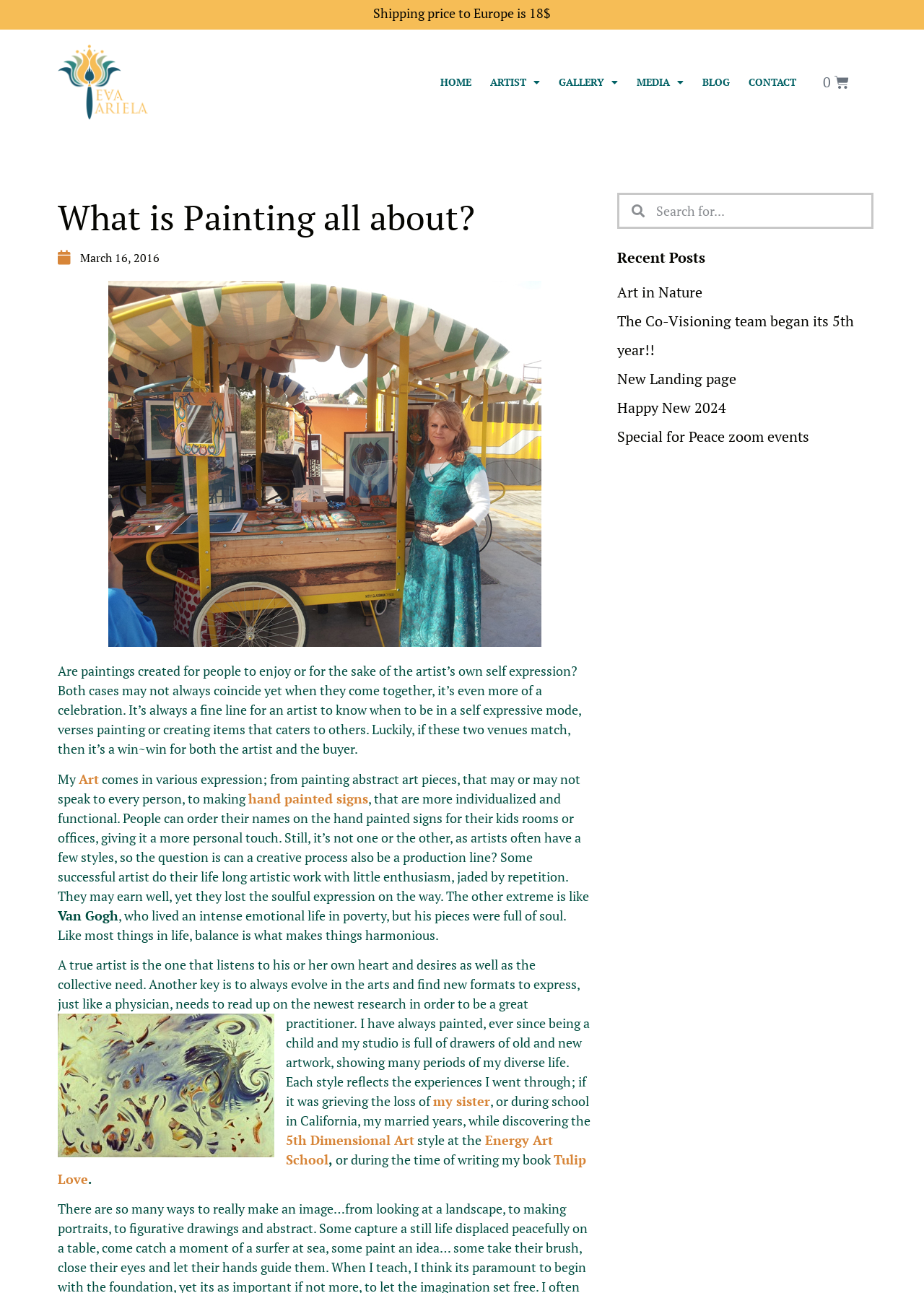Please identify the coordinates of the bounding box for the clickable region that will accomplish this instruction: "Check the 'Recent Posts'".

[0.668, 0.193, 0.945, 0.206]